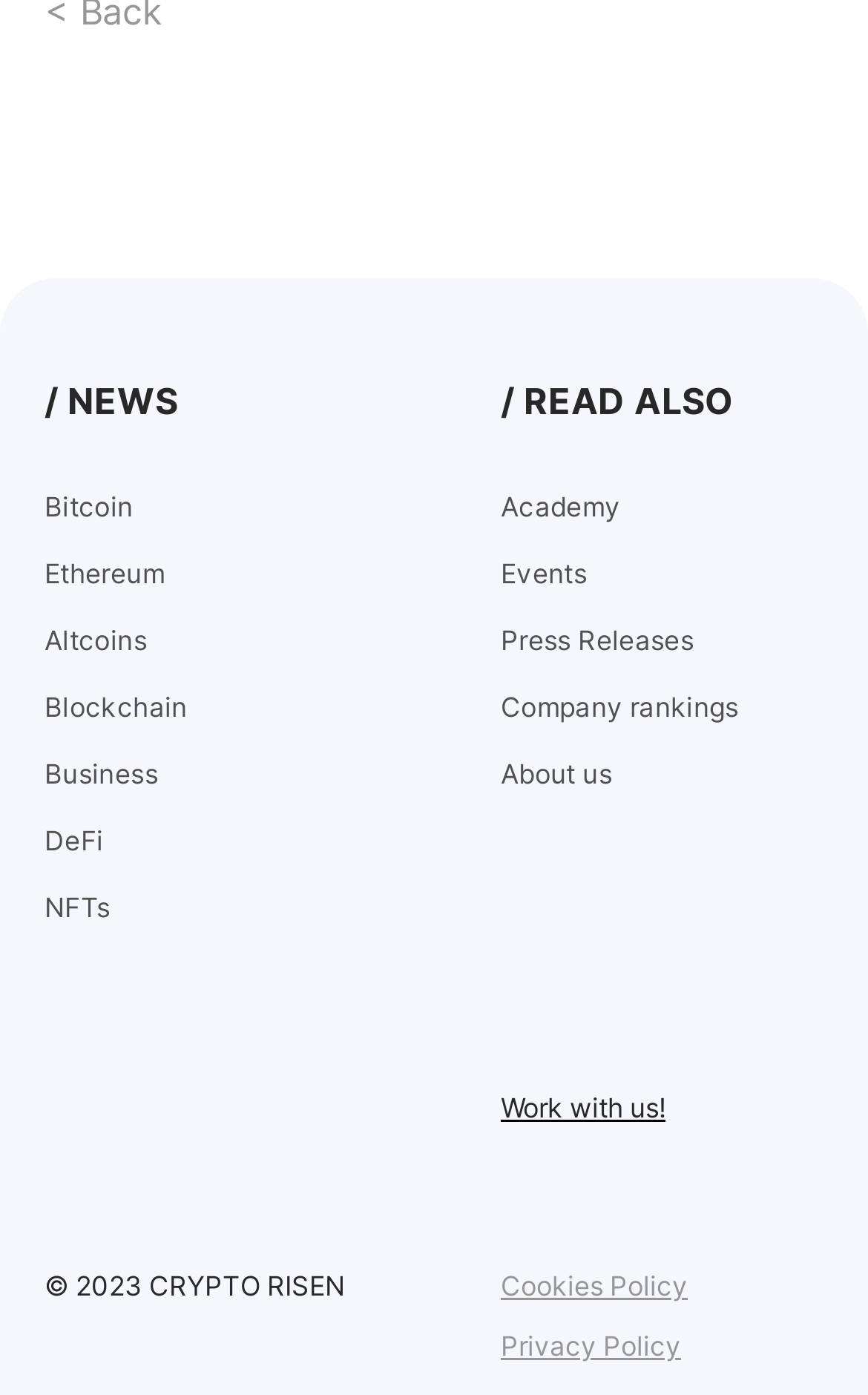Provide the bounding box coordinates of the area you need to click to execute the following instruction: "View HR consulting services".

None